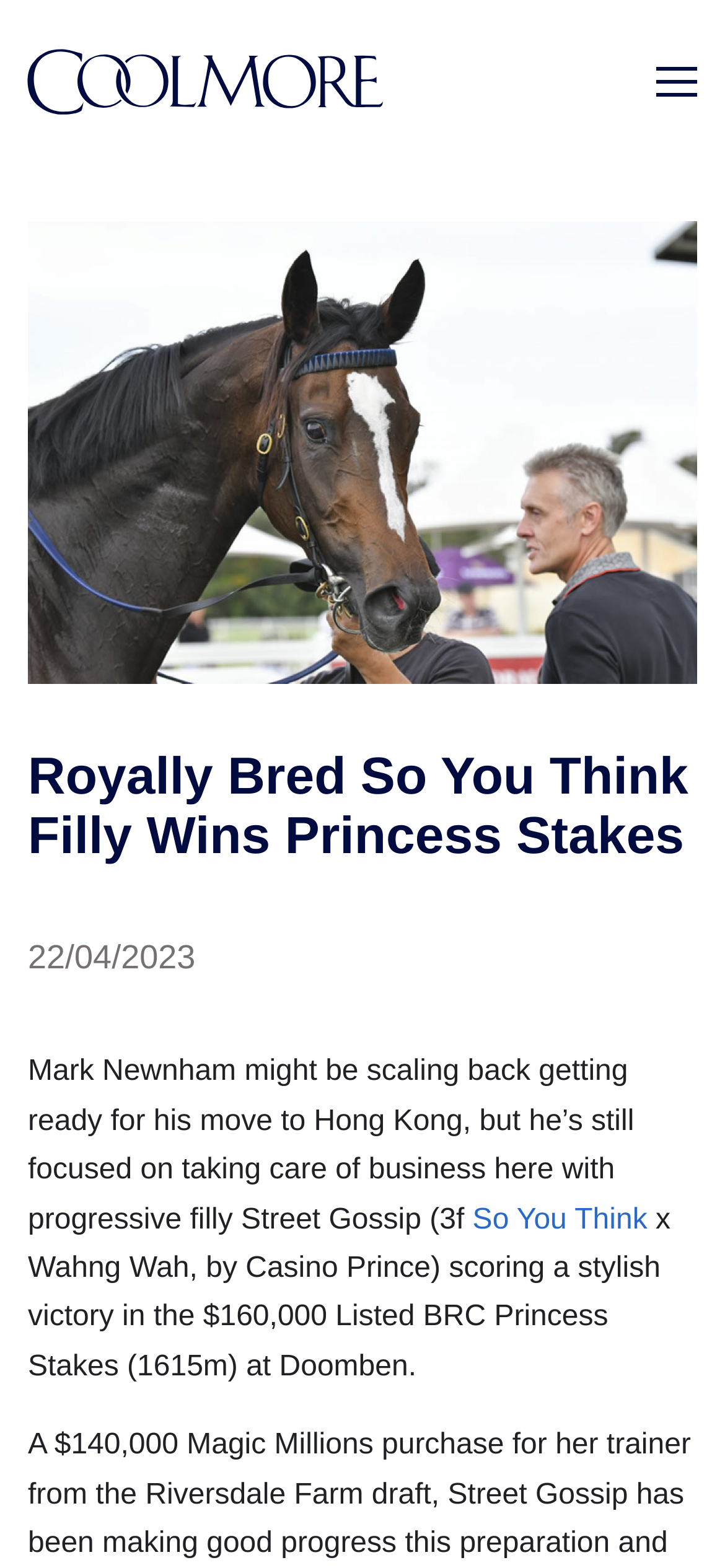Who is the sire of Street Gossip?
Answer the question in a detailed and comprehensive manner.

The answer can be found in the link 'So You Think' and also in the text 'Royally Bred So You Think Filly Wins Princess Stakes'.